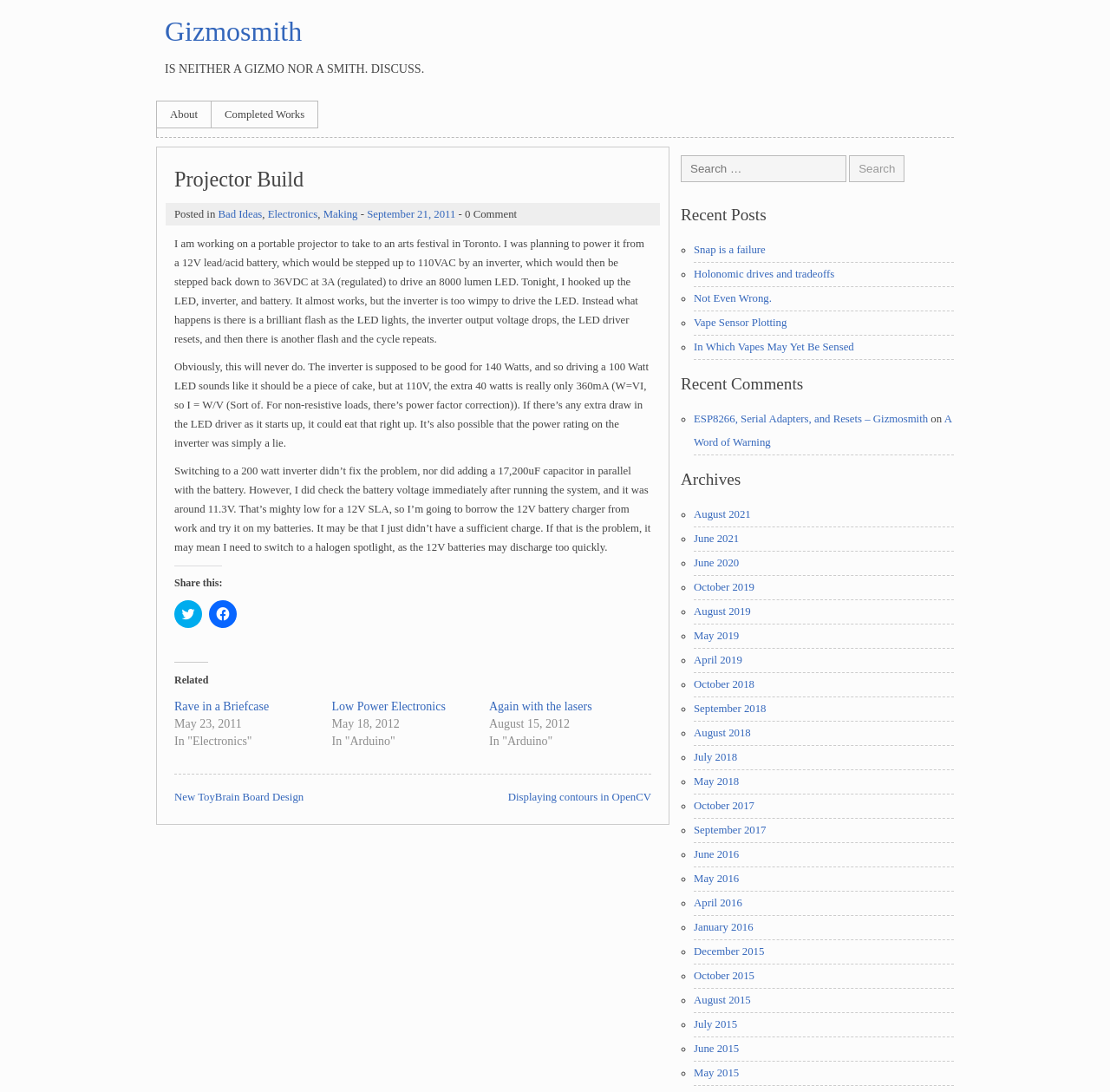What is the topic of the first post?
Answer the question with as much detail as you can, using the image as a reference.

The first post is titled 'Projector Build' and is described in detail below the heading, including the author's experience with building a portable projector.